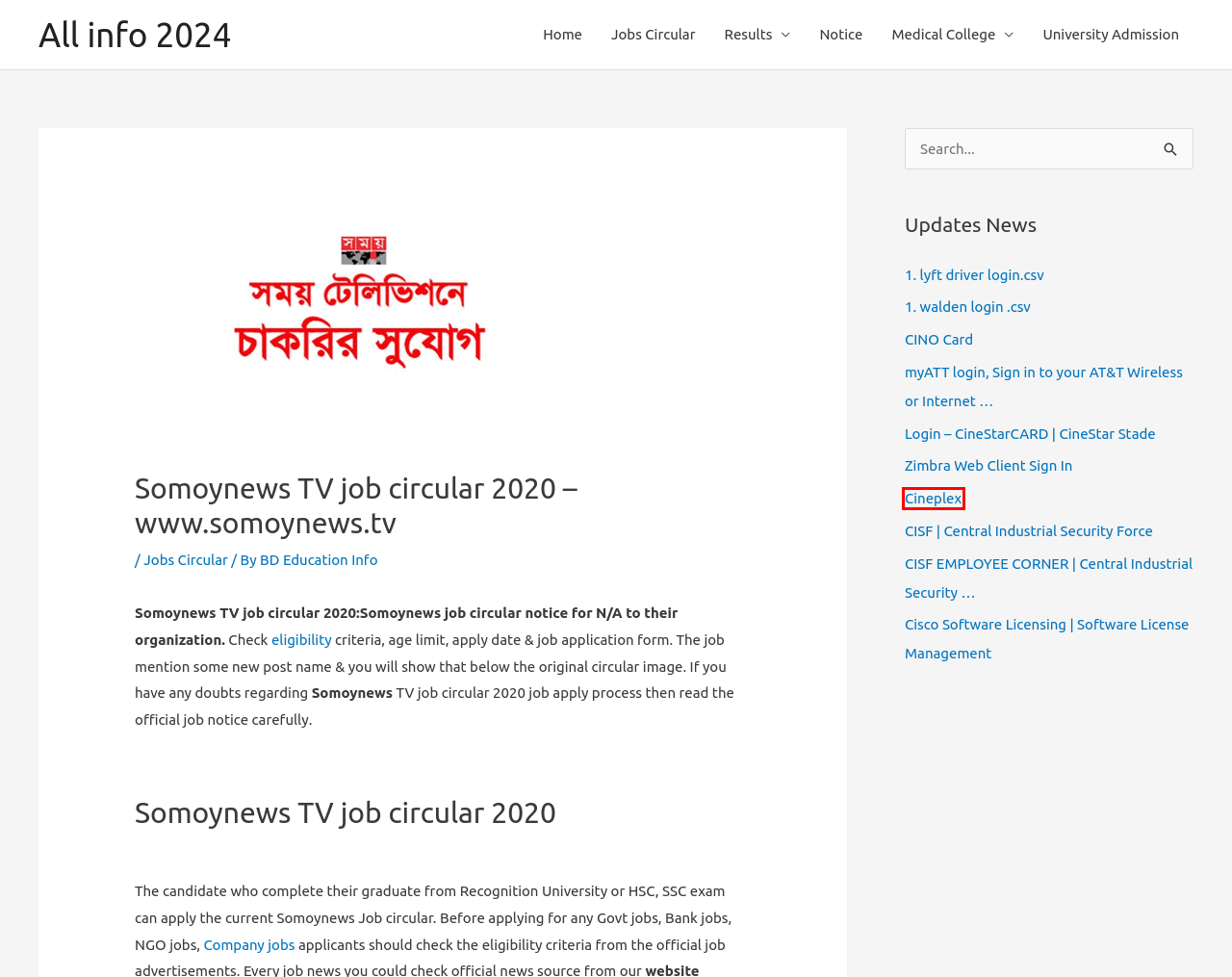Given a webpage screenshot with a UI element marked by a red bounding box, choose the description that best corresponds to the new webpage that will appear after clicking the element. The candidates are:
A. 1. walden login .csv - All info 2024
B. Notice Archives - All info 2024
C. Cineplex - All info 2024
D. Medical College Archives - All info 2024
E. 1. lyft driver login.csv - All info 2024
F. All info 2023
G. CISF | Central Industrial Security Force - All info 2024
H. CISF EMPLOYEE CORNER | Central Industrial Security ... - All info 2024

C